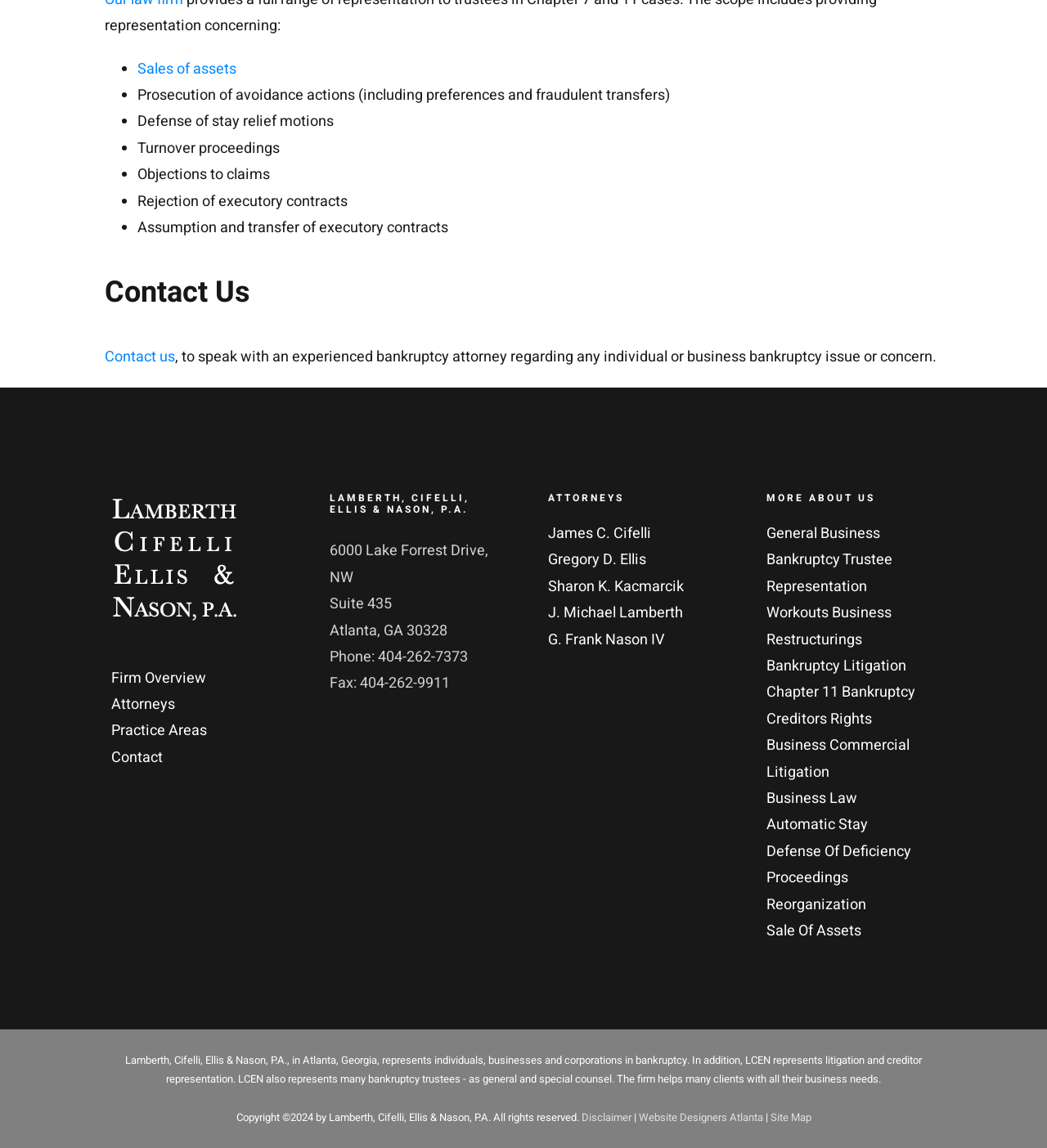What is the firm's phone number?
Look at the image and answer the question using a single word or phrase.

404-262-7373